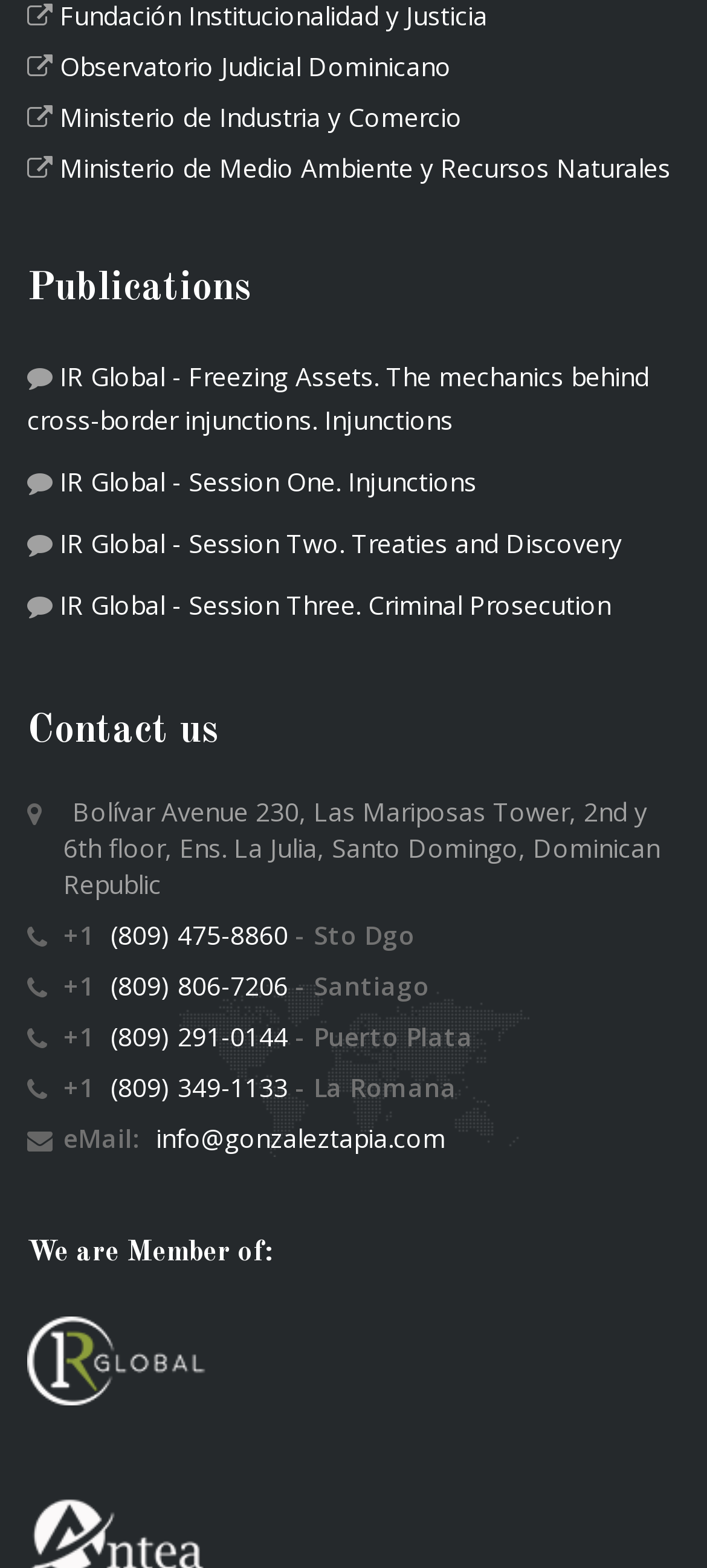Refer to the image and provide an in-depth answer to the question: 
How many phone numbers are listed for Santo Domingo?

I counted the number of phone numbers listed for Santo Domingo, which are '(809) 475-8860' and '(809) 806-7206'.